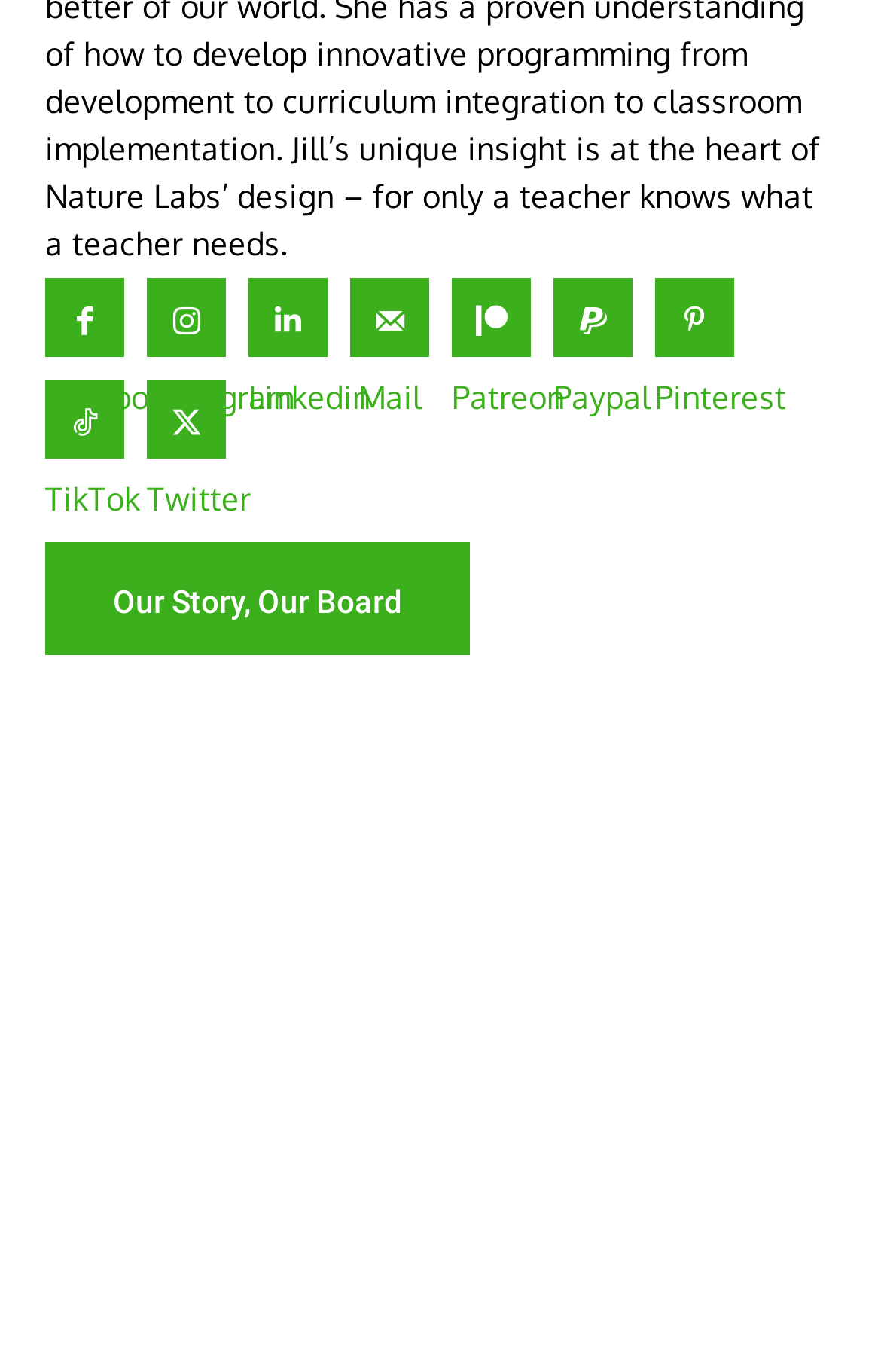Determine the bounding box coordinates of the area to click in order to meet this instruction: "Open Facebook page".

[0.051, 0.202, 0.141, 0.26]